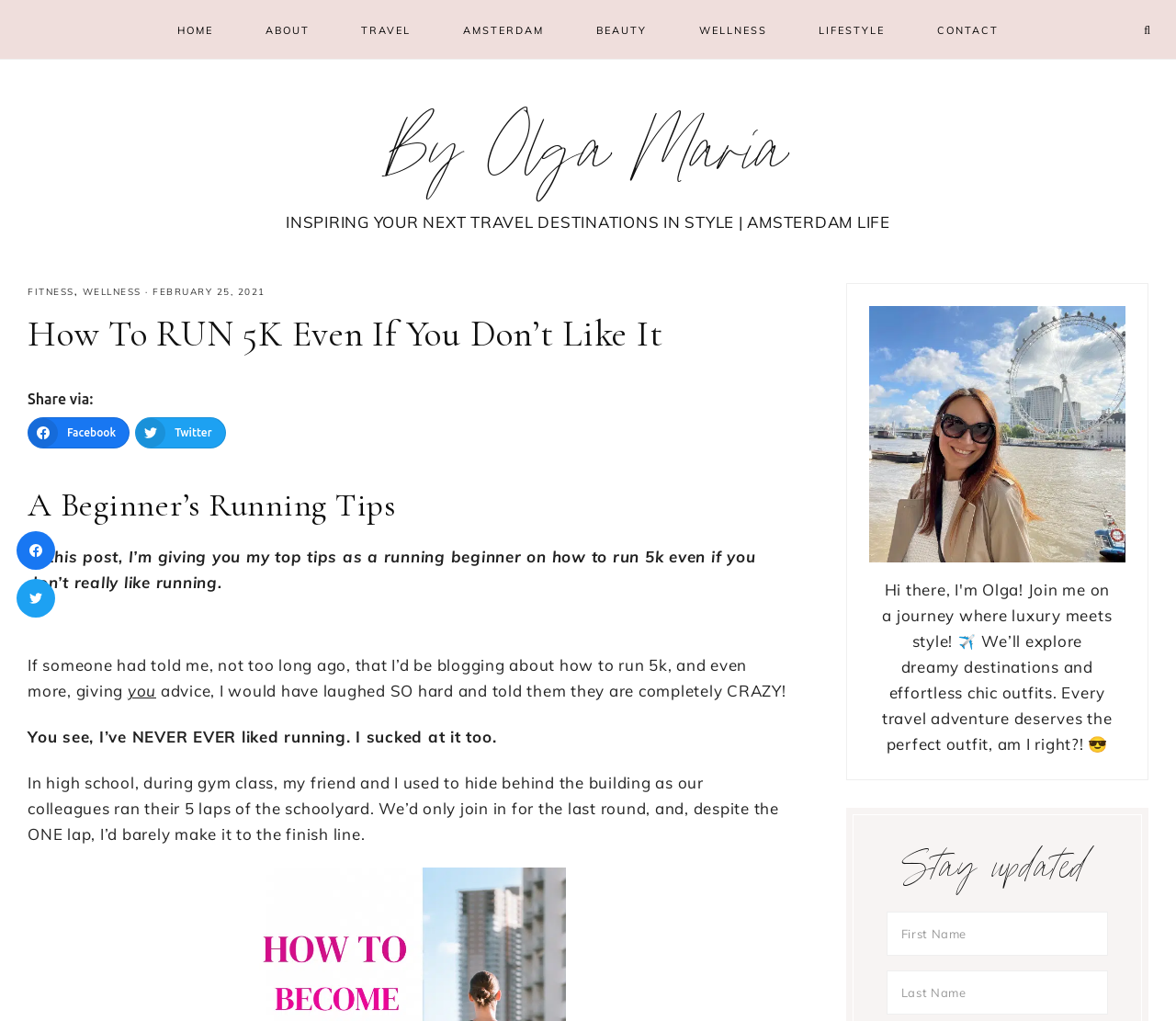Locate the bounding box coordinates of the clickable area to execute the instruction: "Enter your first name". Provide the coordinates as four float numbers between 0 and 1, represented as [left, top, right, bottom].

[0.754, 0.893, 0.942, 0.936]